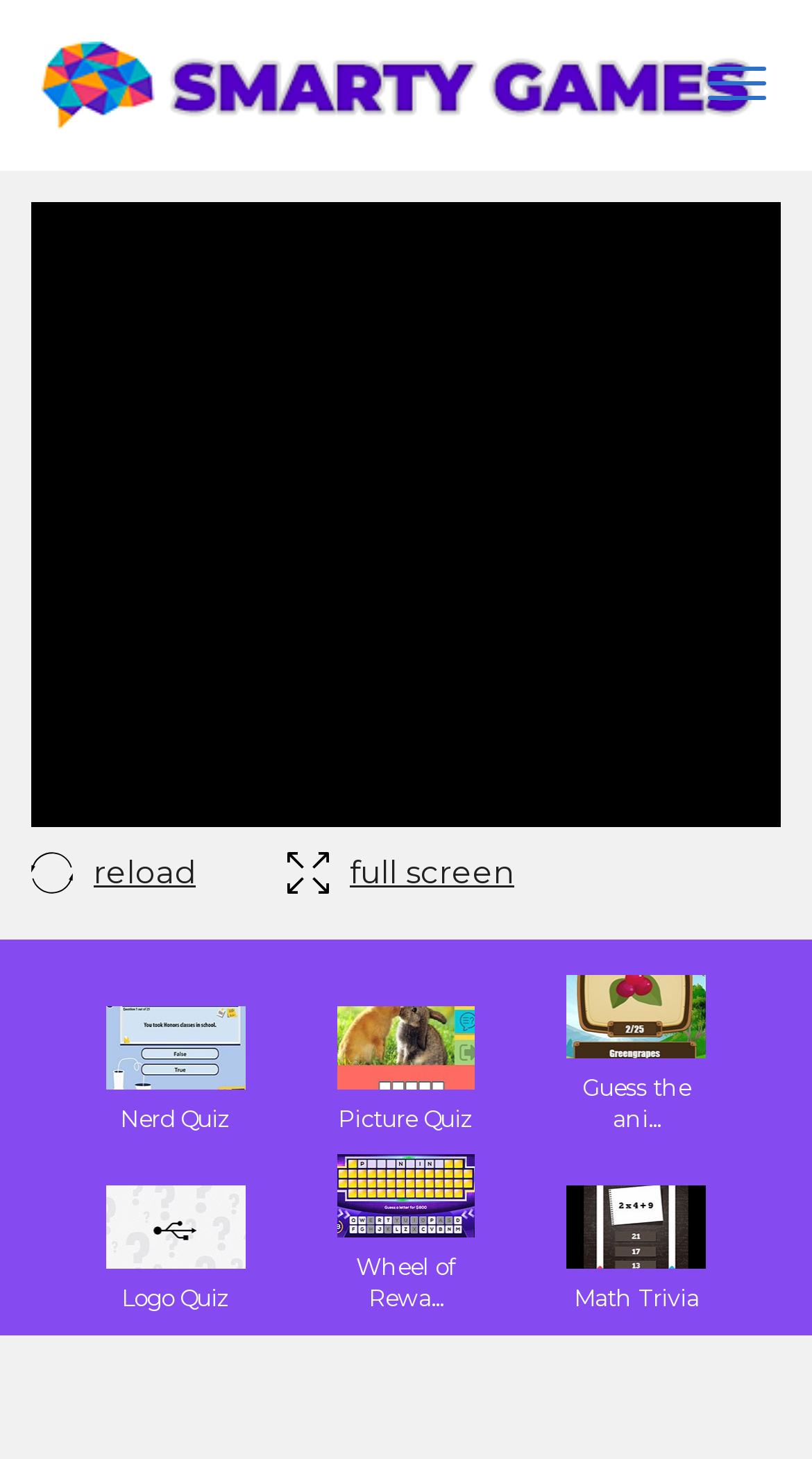Highlight the bounding box coordinates of the region I should click on to meet the following instruction: "reload the game".

[0.038, 0.584, 0.344, 0.611]